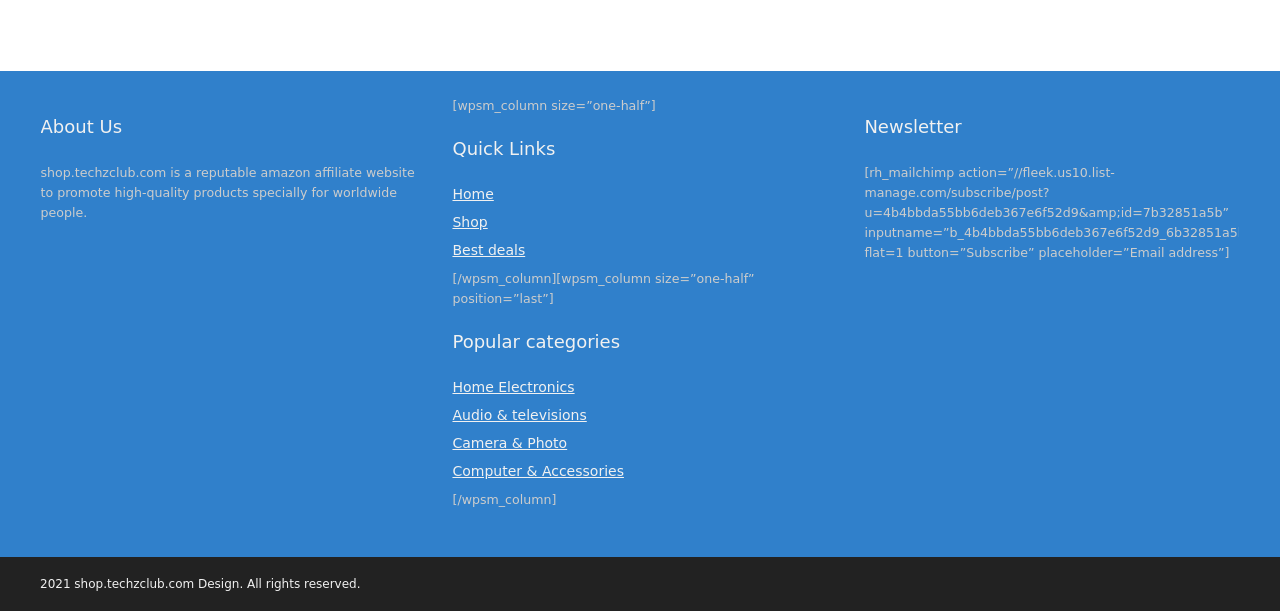What is the name of the website?
Ensure your answer is thorough and detailed.

The name of the website can be found in the first static text element, which says 'About Us' and then describes the website as 'a reputable amazon affiliate website to promote high-quality products specially for worldwide people.' The domain name is mentioned in this description.